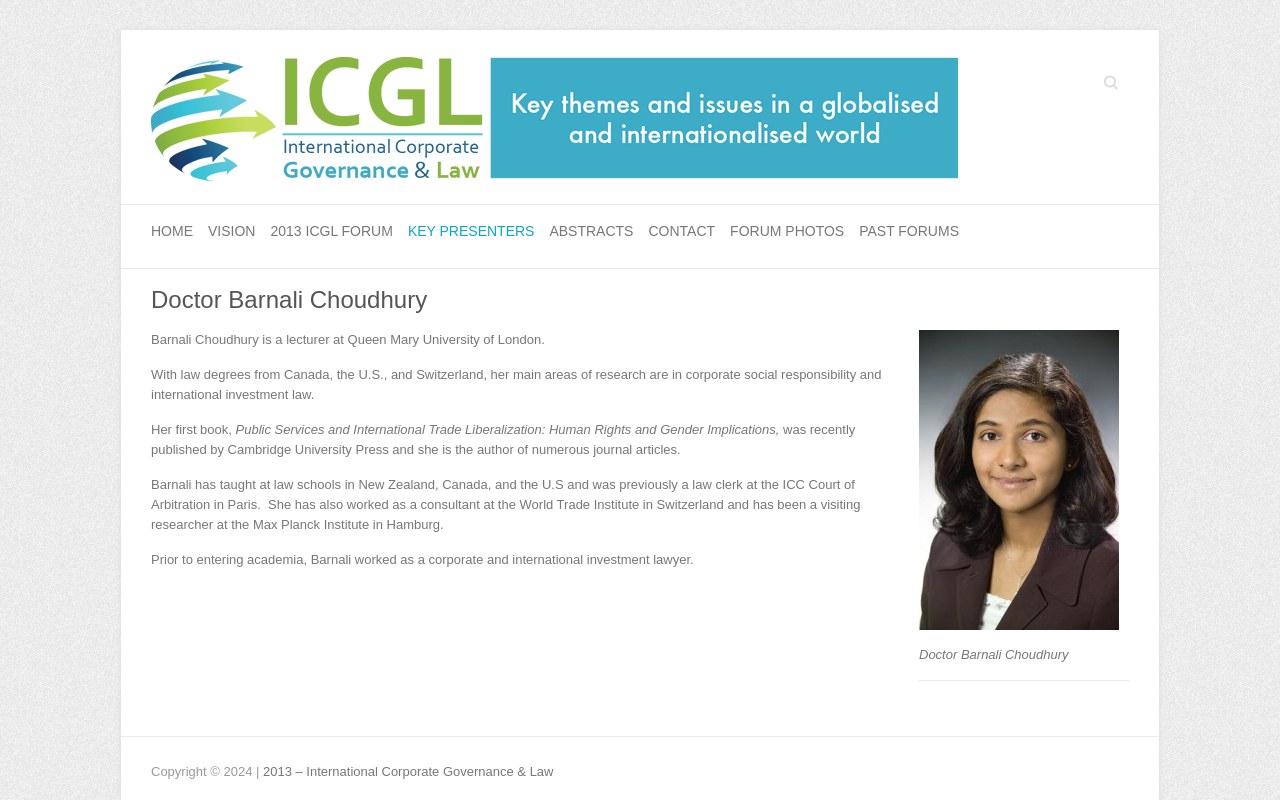Determine the bounding box coordinates of the UI element that matches the following description: "parent_node: Doctor Barnali Choudhury". The coordinates should be four float numbers between 0 and 1 in the format [left, top, right, bottom].

[0.718, 0.415, 0.874, 0.434]